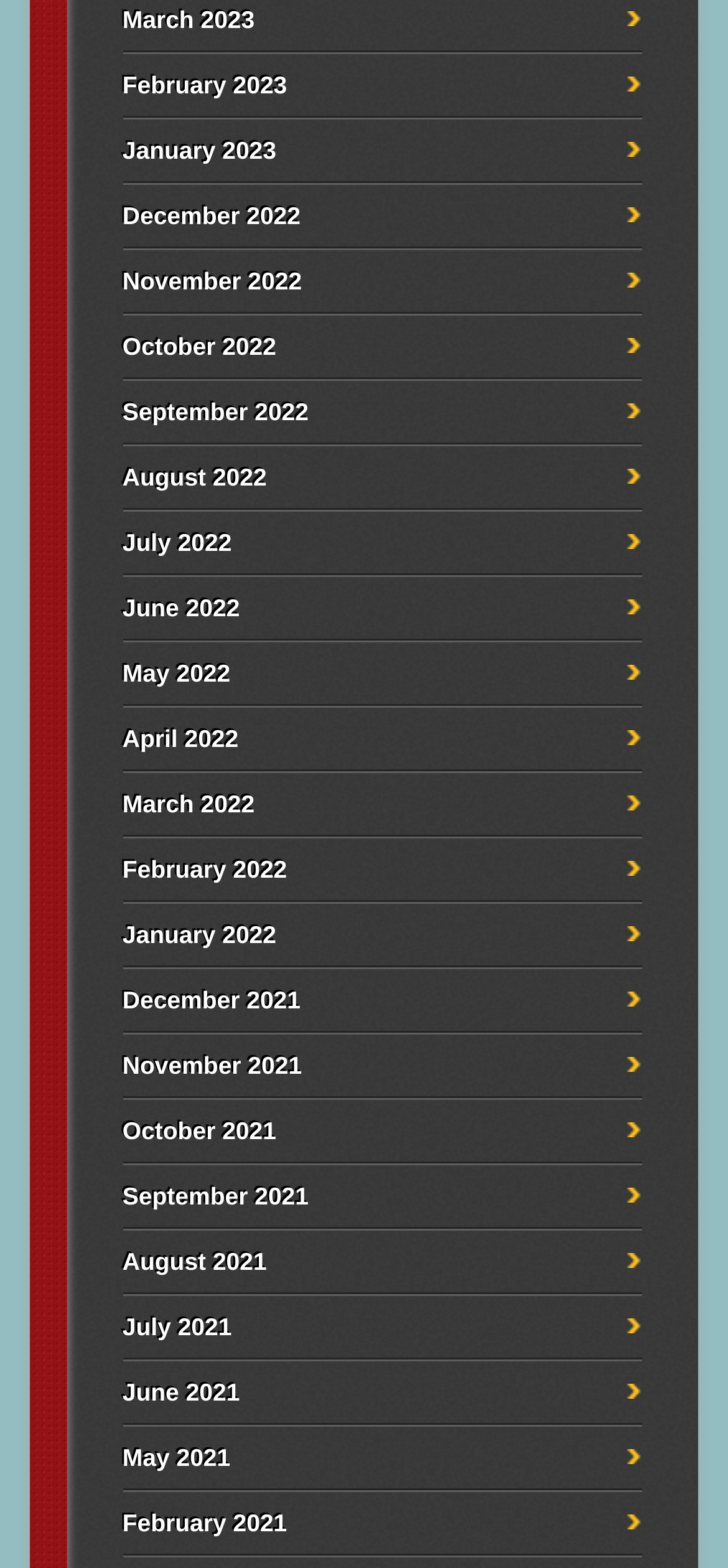Using the information in the image, give a detailed answer to the following question: What is the most recent month listed?

By examining the list of links, I can see that the most recent month listed is 'March 2023', which is the first link in the list.